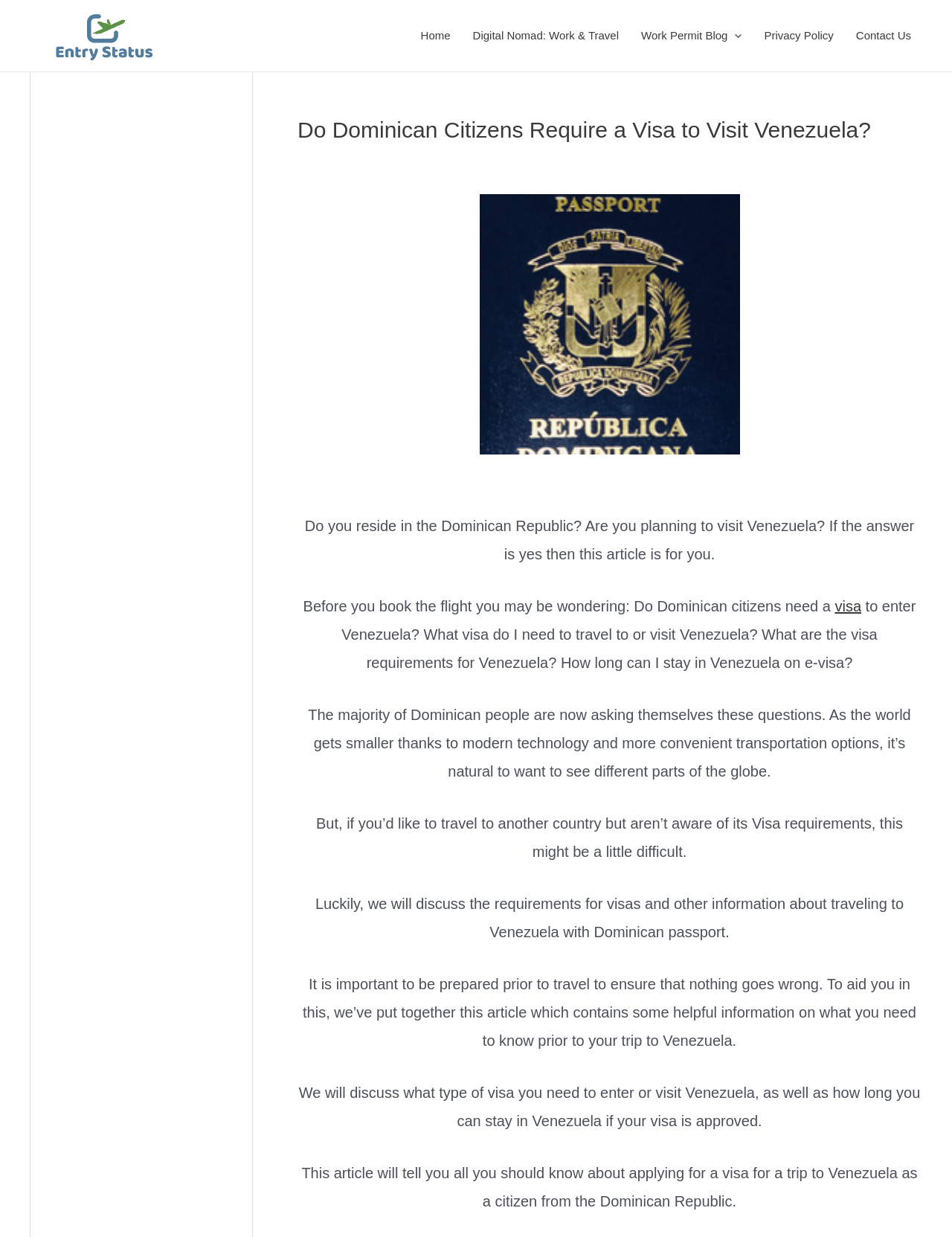Find the bounding box of the element with the following description: "visa". The coordinates must be four float numbers between 0 and 1, formatted as [left, top, right, bottom].

[0.877, 0.483, 0.905, 0.496]